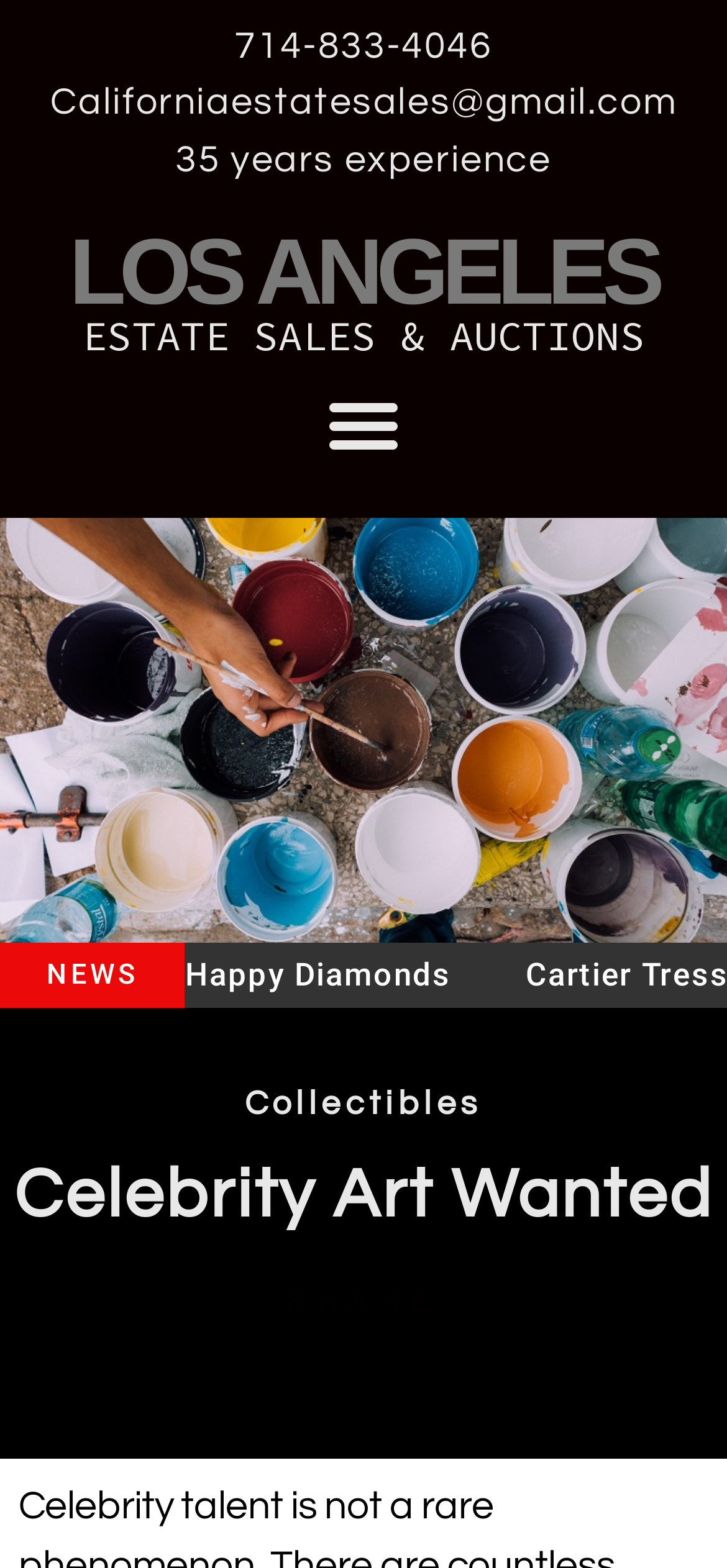Please provide a comprehensive answer to the question based on the screenshot: What type of items are they looking for?

I found the type of items by looking at the heading element with the text 'Celebrity Art Wanted' which is located in the middle of the page.